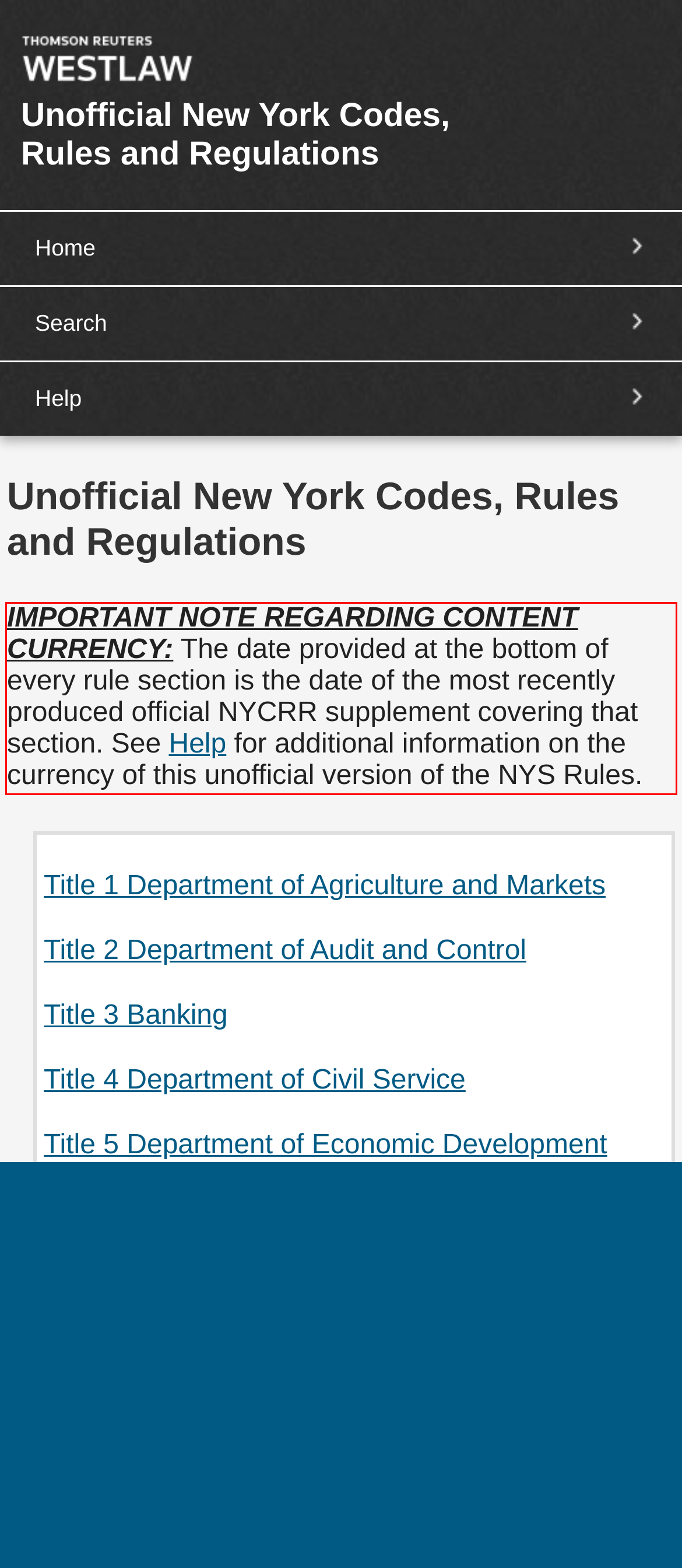Look at the webpage screenshot and recognize the text inside the red bounding box.

IMPORTANT NOTE REGARDING CONTENT CURRENCY: The date provided at the bottom of every rule section is the date of the most recently produced official NYCRR supplement covering that section. See Help for additional information on the currency of this unofficial version of the NYS Rules.